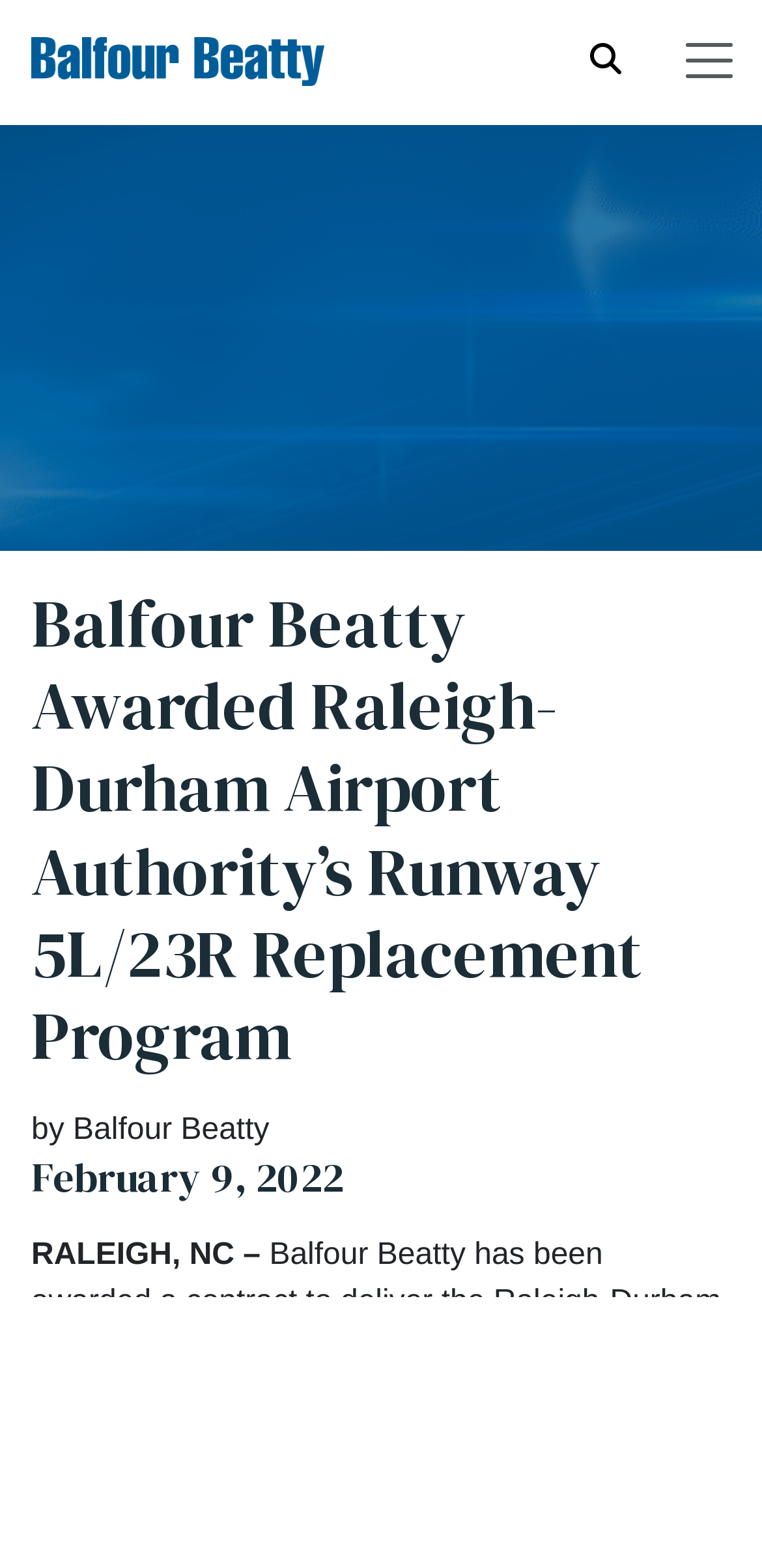Examine the image and give a thorough answer to the following question:
What is the type of icon used in the top-left corner?

I found the type of icon used in the top-left corner by looking at the image element that contains the text 'Vector', which is located at the top-left corner of the webpage.